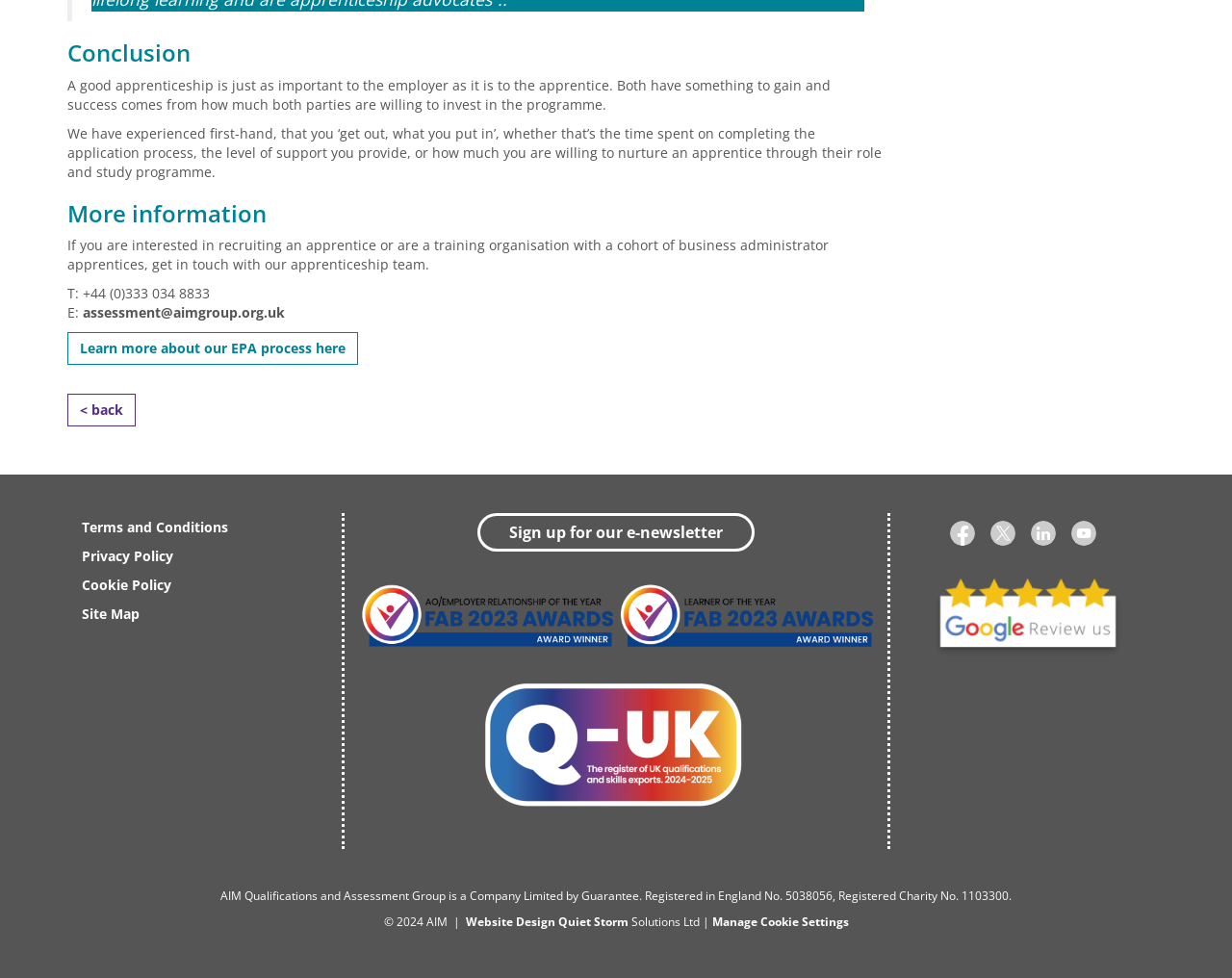Pinpoint the bounding box coordinates of the area that must be clicked to complete this instruction: "Click the 'Sign up for our e-newsletter' button".

[0.388, 0.525, 0.612, 0.564]